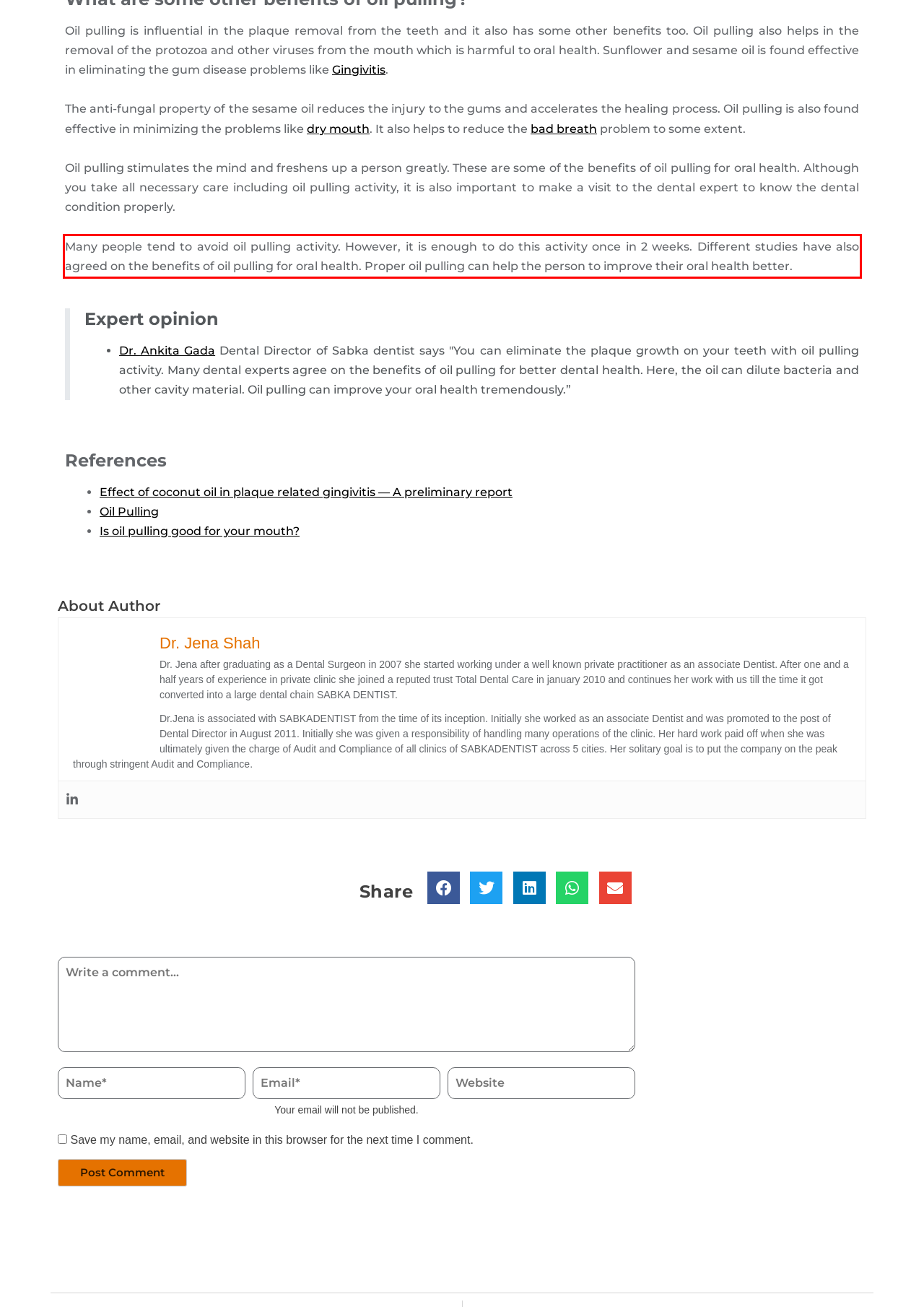From the given screenshot of a webpage, identify the red bounding box and extract the text content within it.

Many people tend to avoid oil pulling activity. However, it is enough to do this activity once in 2 weeks. Different studies have also agreed on the benefits of oil pulling for oral health. Proper oil pulling can help the person to improve their oral health better.